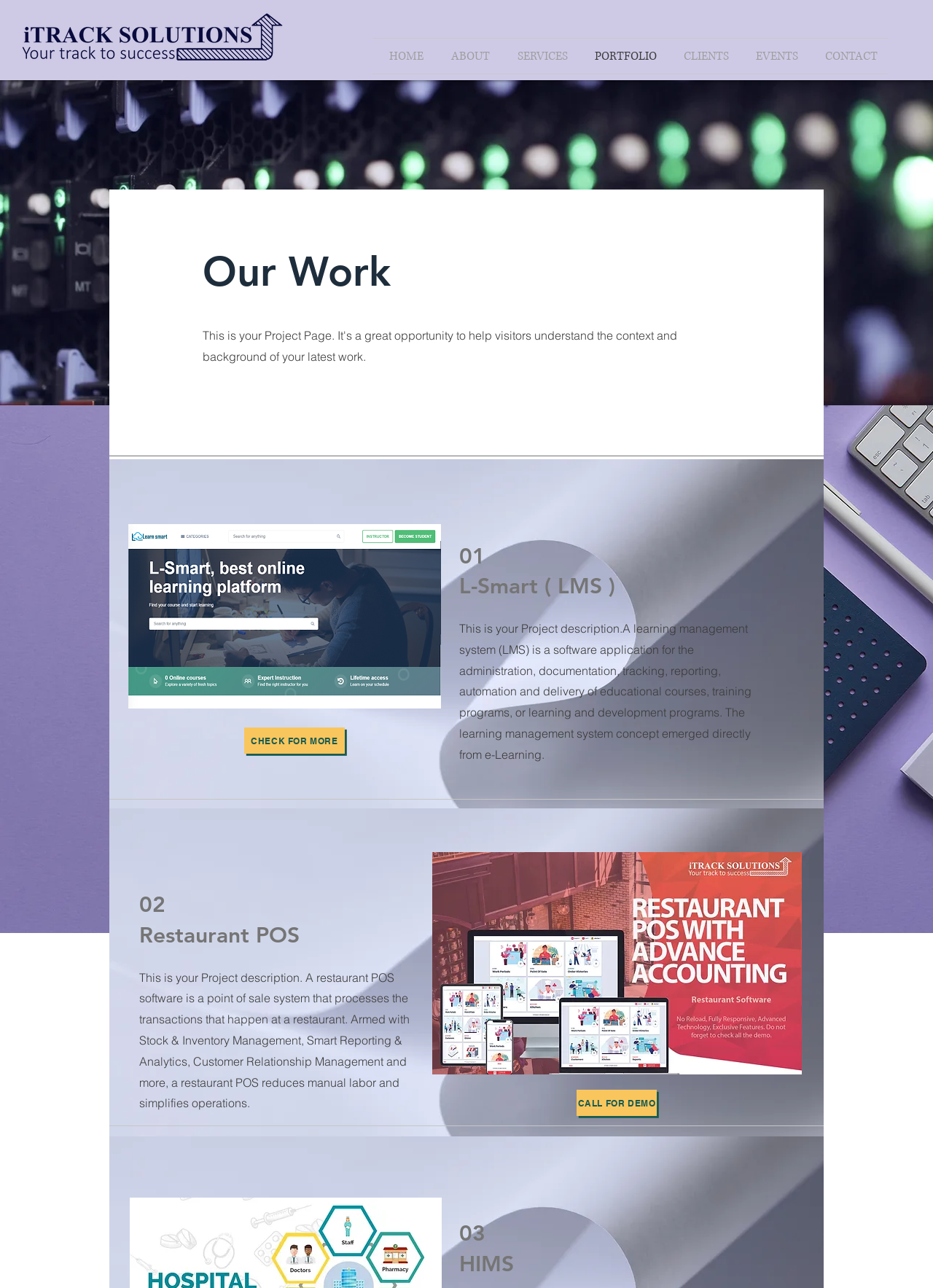Explain the webpage in detail, including its primary components.

The webpage is a portfolio page for Itracks, featuring a logo at the top left corner. Below the logo, there is a navigation menu with links to HOME, ABOUT, SERVICES, PORTFOLIO, CLIENTS, EVENTS, and CONTACT, spanning across the top of the page.

The main content of the page is divided into sections, each featuring a project. The first section is headed by "Our Work" and features a wave image on the left side, with a smaller image of 2880.png on the right side. Below this section, there is a link to "check for more" with a "CHECK FOR MORE" text.

The next section is dedicated to the L-Smart (LMS) project, featuring a heading and a brief description of the project. The description is a block of text that explains the concept of a learning management system. This section also features a "01" label at the top right corner.

Below the L-Smart section, there is another wave image, followed by a section dedicated to the Restaurant POS project. This section features a heading, a brief description of the project, and an image of a restaurant poster. The description is a block of text that explains the features of a restaurant POS software. This section also features a "02" label at the top left corner.

The final section is dedicated to the HIMS project, featuring a heading and a "03" label at the top right corner. Between the Restaurant POS and HIMS sections, there is a "Call for DEMO" link with a "CALL FOR DEMO" text.

Throughout the page, the sections are arranged in a vertical layout, with each section featuring a clear heading and descriptive text. The use of images and labels adds visual interest to the page, making it easy to navigate and understand the different projects showcased in the portfolio.